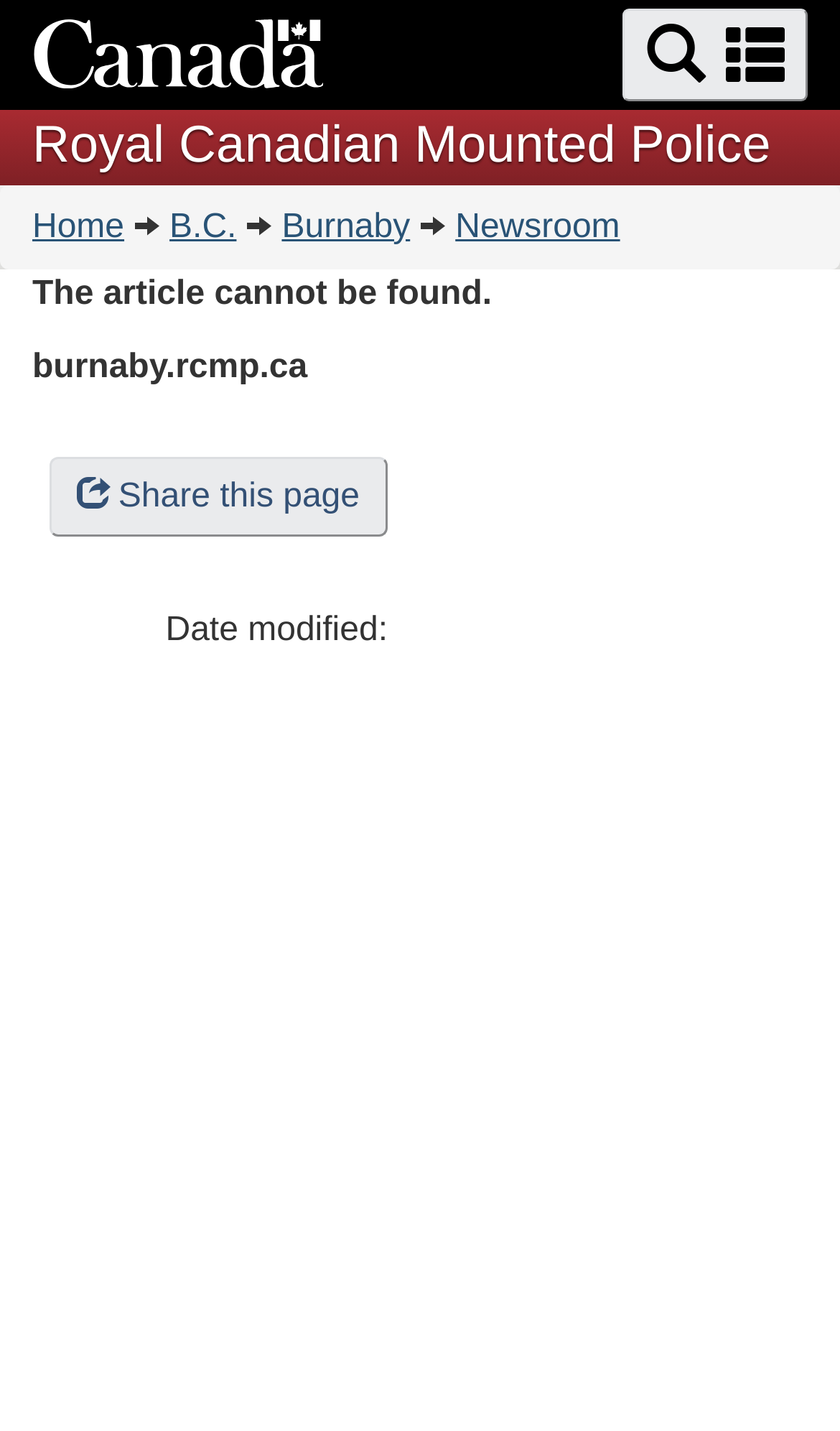What is the label of the description list?
Provide a one-word or short-phrase answer based on the image.

Date modified: